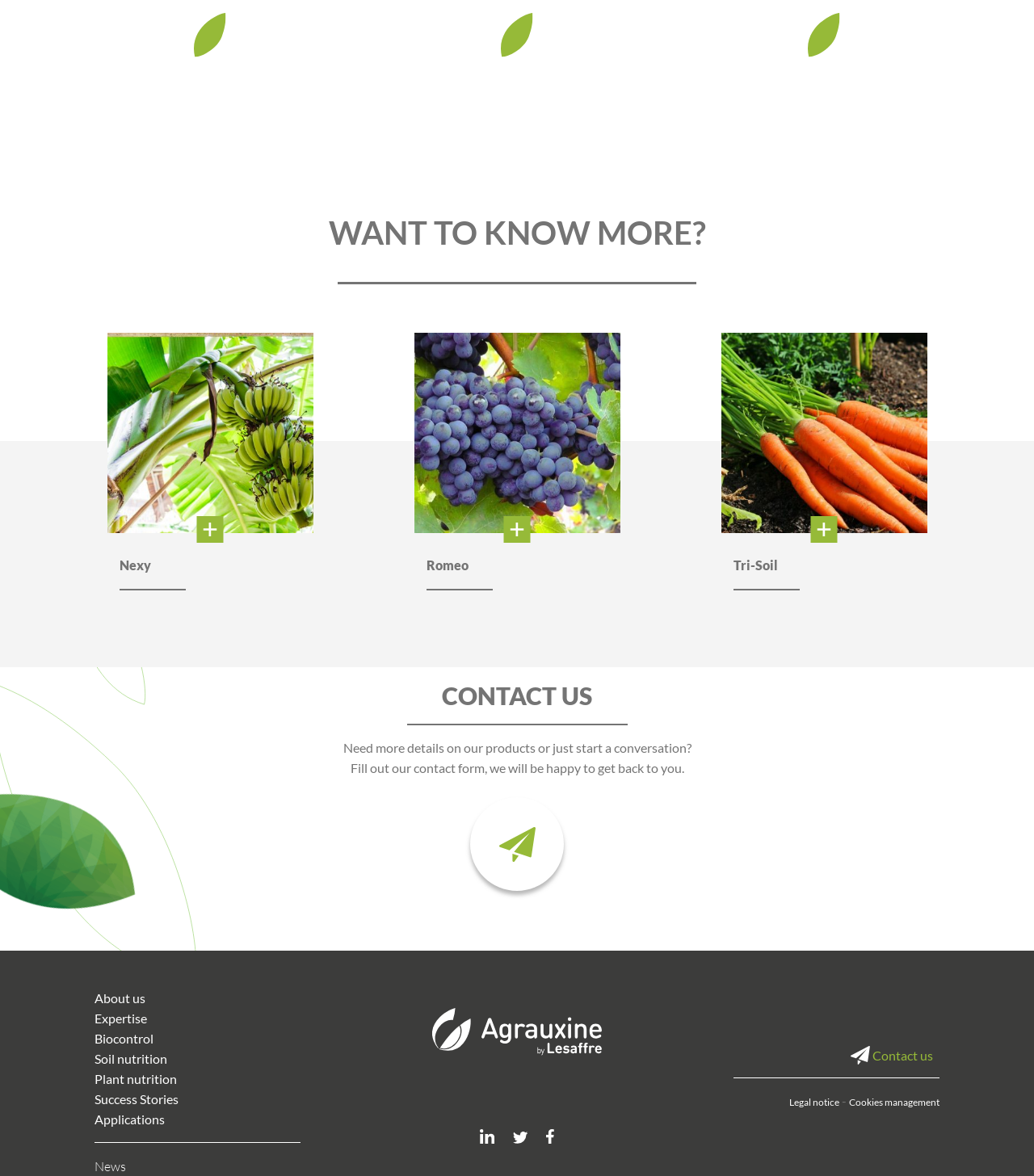Locate the bounding box coordinates of the clickable area to execute the instruction: "click on TECHNOLOGY". Provide the coordinates as four float numbers between 0 and 1, represented as [left, top, right, bottom].

None